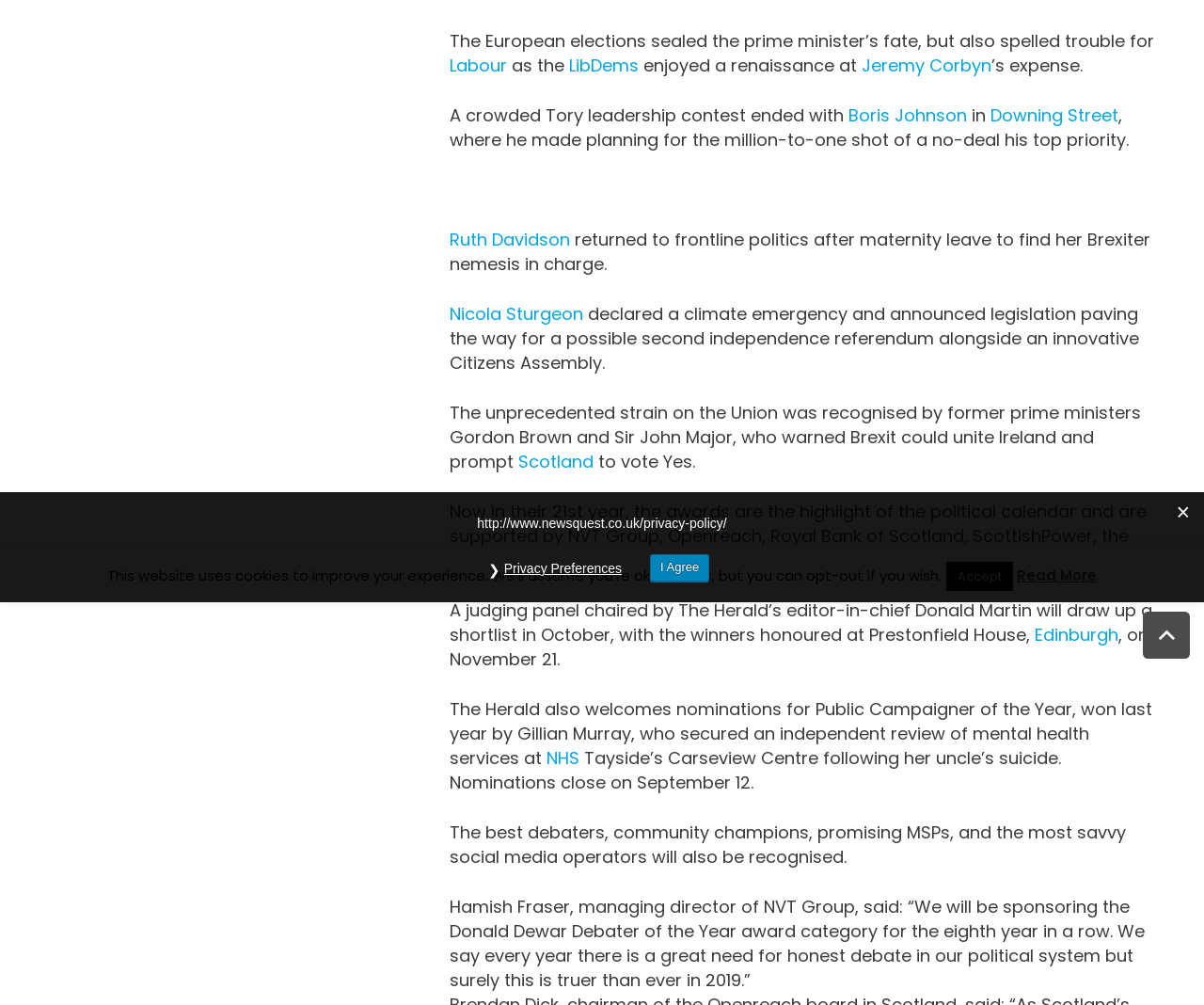Ascertain the bounding box coordinates for the UI element detailed here: "Ruth Davidson". The coordinates should be provided as [left, top, right, bottom] with each value being a float between 0 and 1.

[0.373, 0.226, 0.473, 0.25]